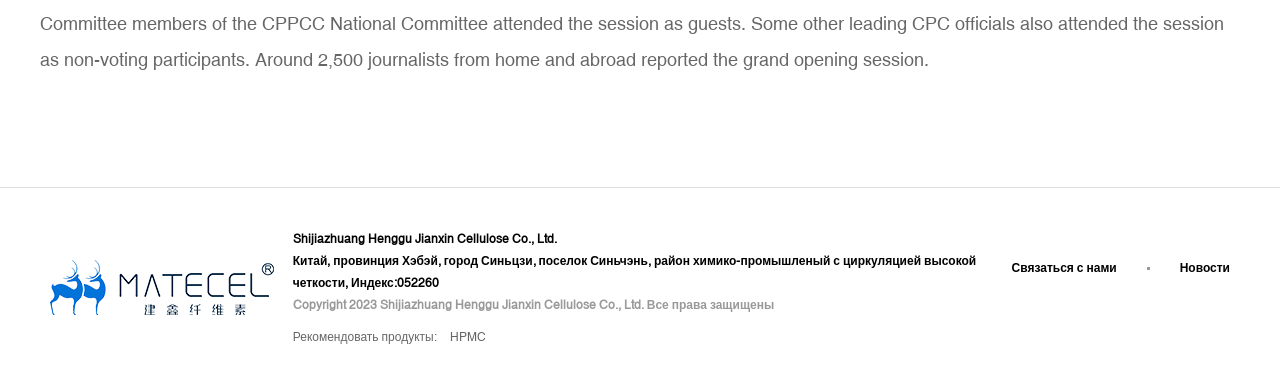Determine the bounding box coordinates for the HTML element mentioned in the following description: "Новости". The coordinates should be a list of four floats ranging from 0 to 1, represented as [left, top, right, bottom].

[0.922, 0.691, 0.961, 0.728]